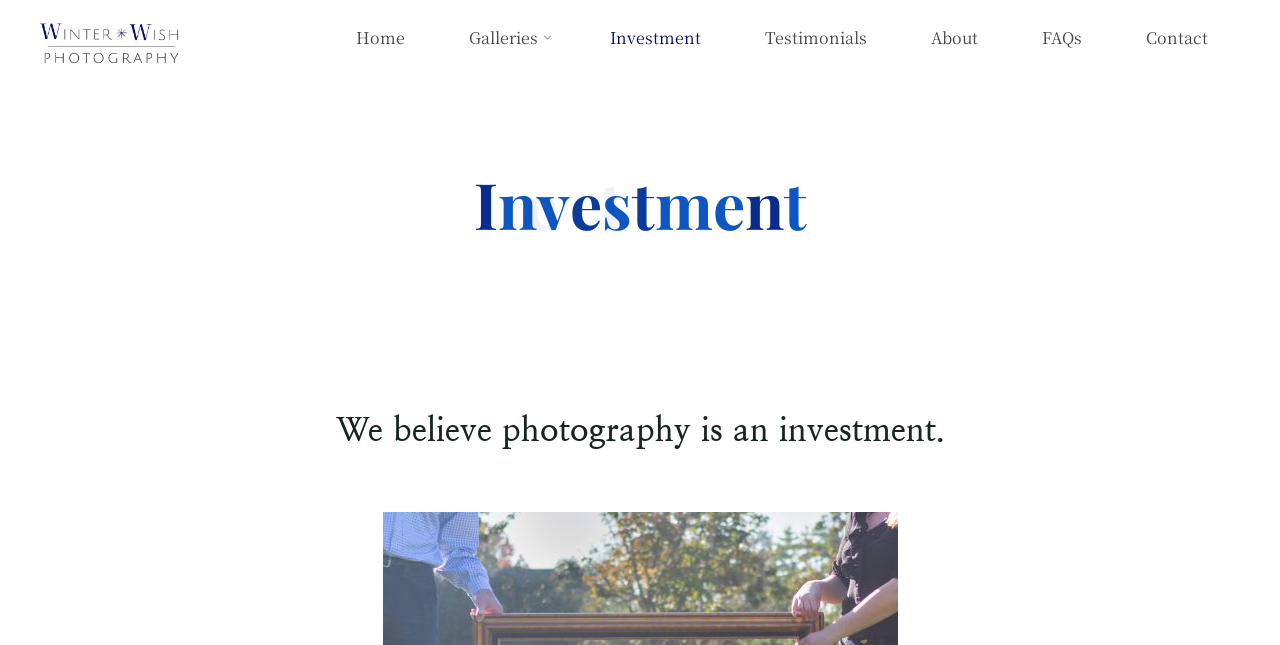What is the purpose of photography according to the webpage?
Carefully analyze the image and provide a thorough answer to the question.

According to the webpage, photography is believed to be an investment, as stated in the heading 'We believe photography is an investment.' This suggests that the webpage is related to photography and its value.